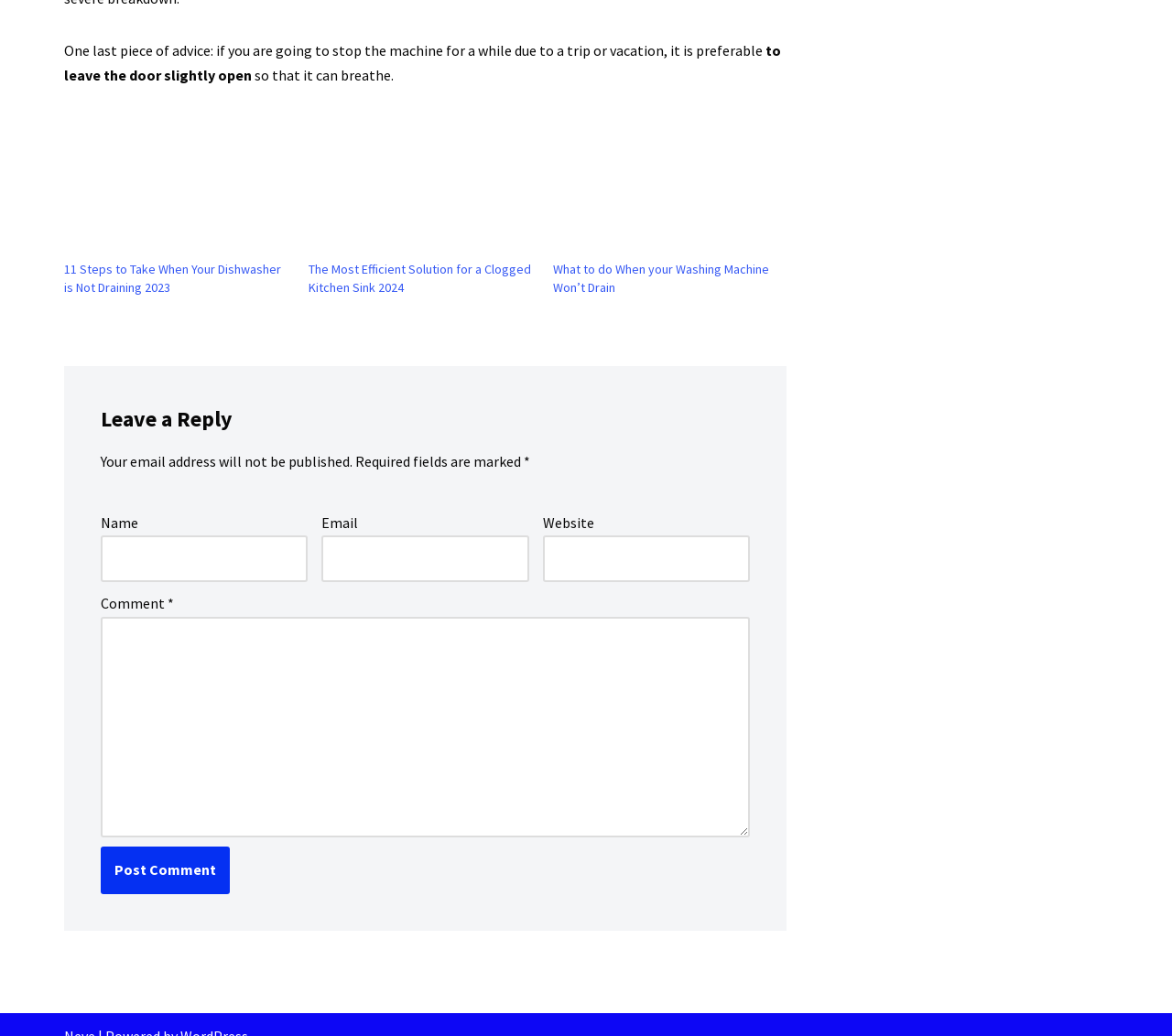Locate the bounding box coordinates of the area that needs to be clicked to fulfill the following instruction: "Enter your name in the input field". The coordinates should be in the format of four float numbers between 0 and 1, namely [left, top, right, bottom].

[0.086, 0.517, 0.263, 0.562]